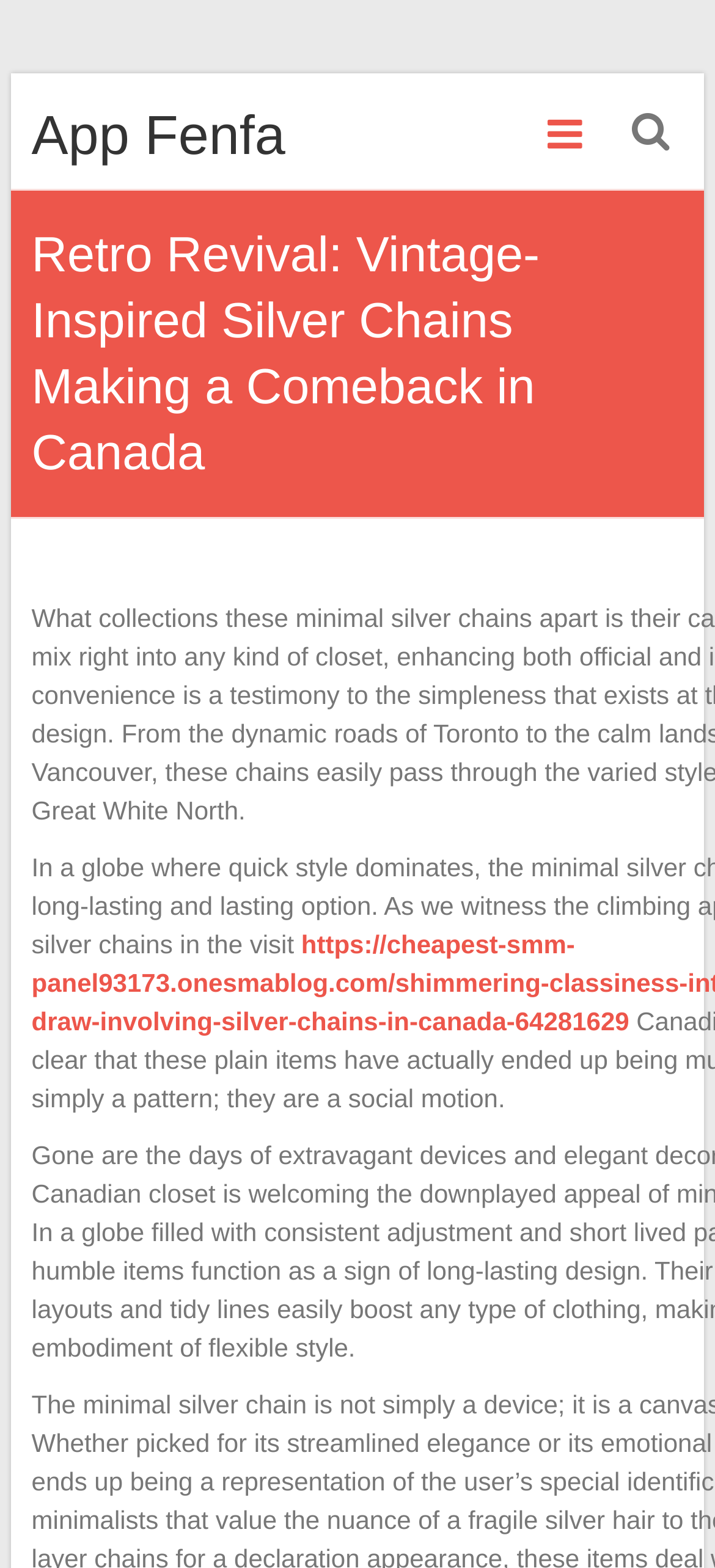Identify the bounding box of the HTML element described as: "App Fenfa".

[0.0, 0.042, 0.176, 0.061]